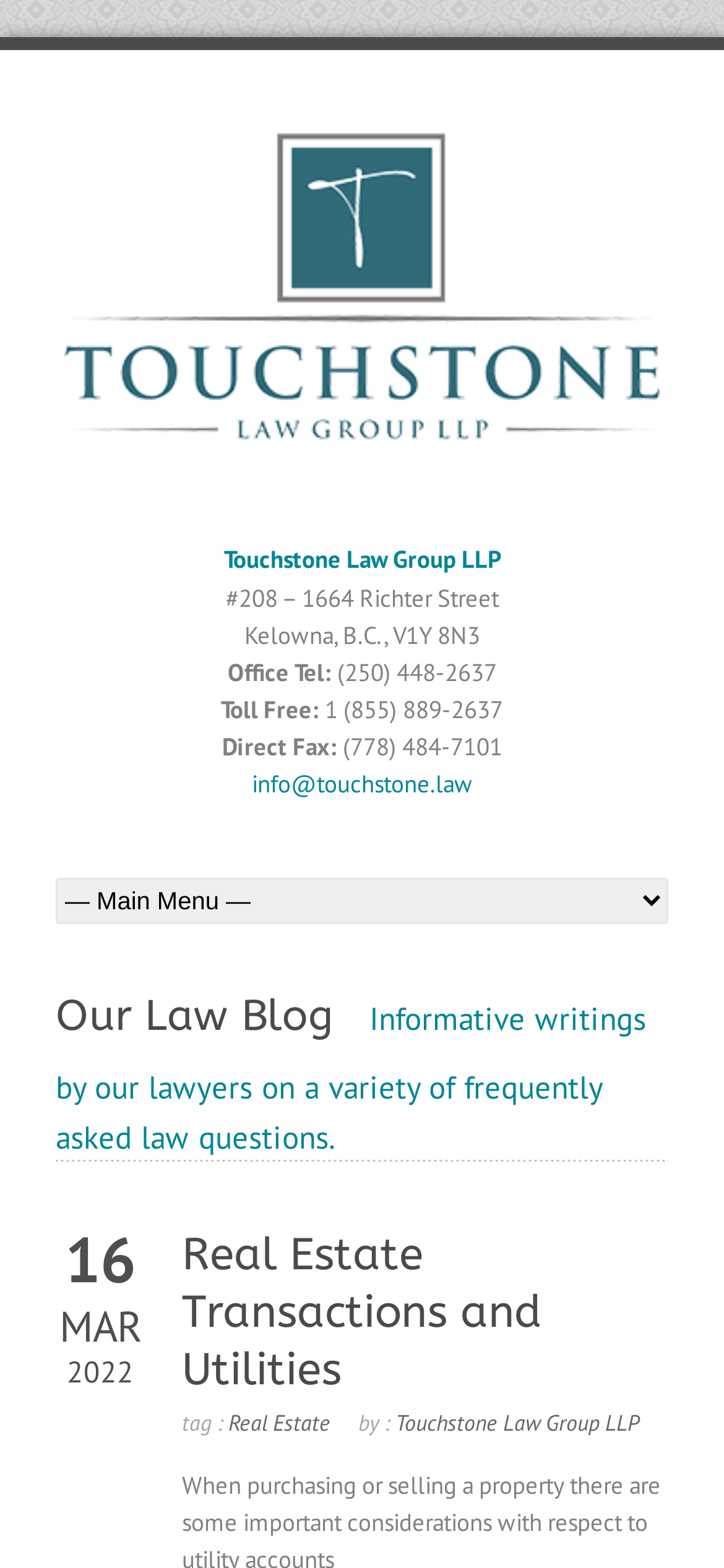Write a detailed summary of the webpage.

The webpage appears to be a law firm's website, specifically the Touchstone Law Group LLP in Kelowna, British Columbia. At the top, there is a link to the homepage, followed by the firm's address, phone numbers, and fax number. Below this, there is a contact email address in the form of a link.

The main content of the page is divided into two sections. On the left, there is a section titled "Our Law Blog" with a brief description of the blog, which provides informative writings by the firm's lawyers on frequently asked law questions. Below this, there is a post with a date of March 16, 2022.

On the right, there is a section titled "Real Estate Transactions and Utilities" with a link to a related webpage. This section also includes tags, with a link to "Real Estate" and an author credit to "Touchstone Law Group LLP". Overall, the webpage appears to be a blog or news section of the law firm's website, with a focus on real estate transactions and utilities.